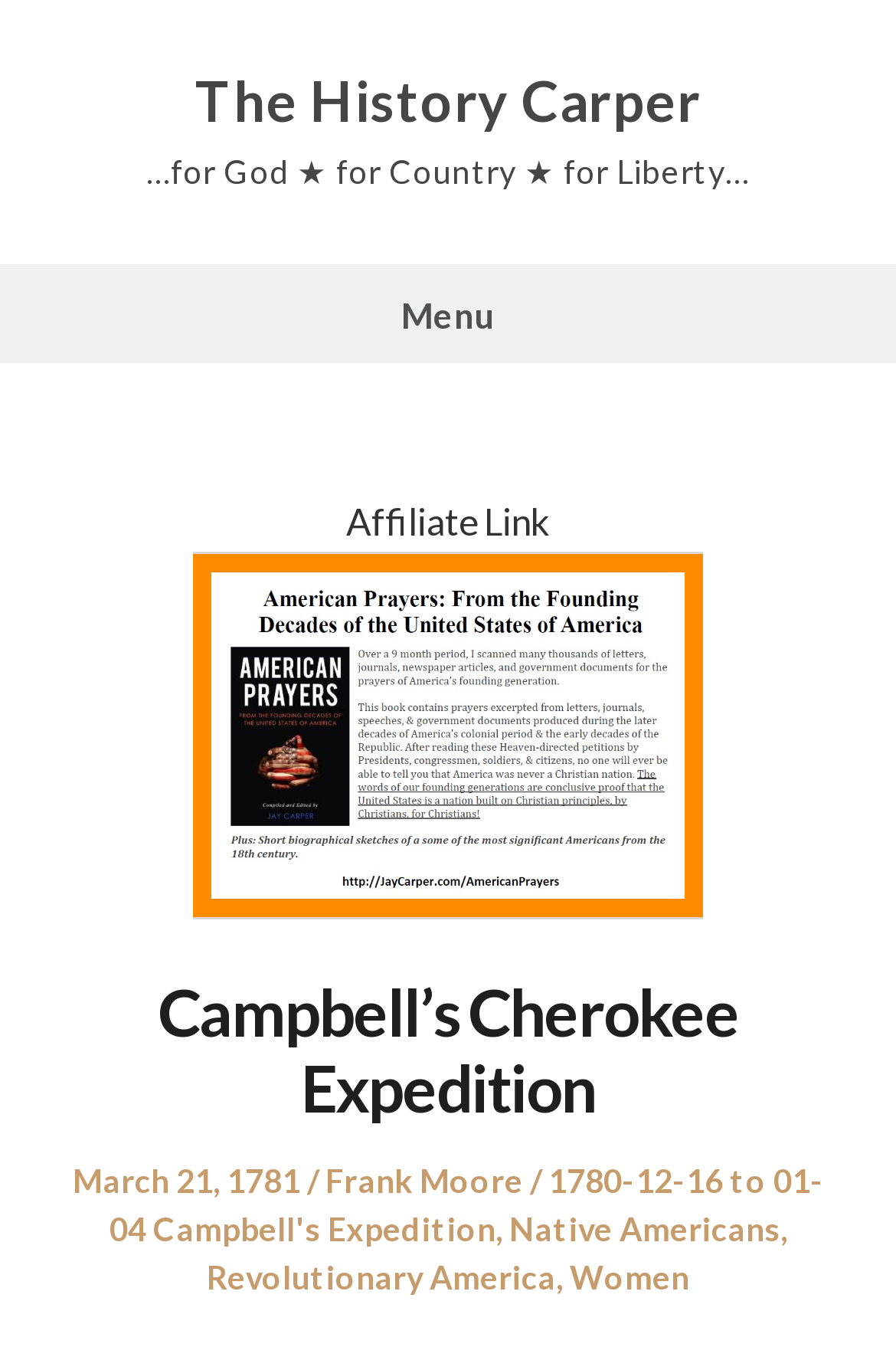What are the categories of the article? From the image, respond with a single word or brief phrase.

Native Americans, Revolutionary America, Women